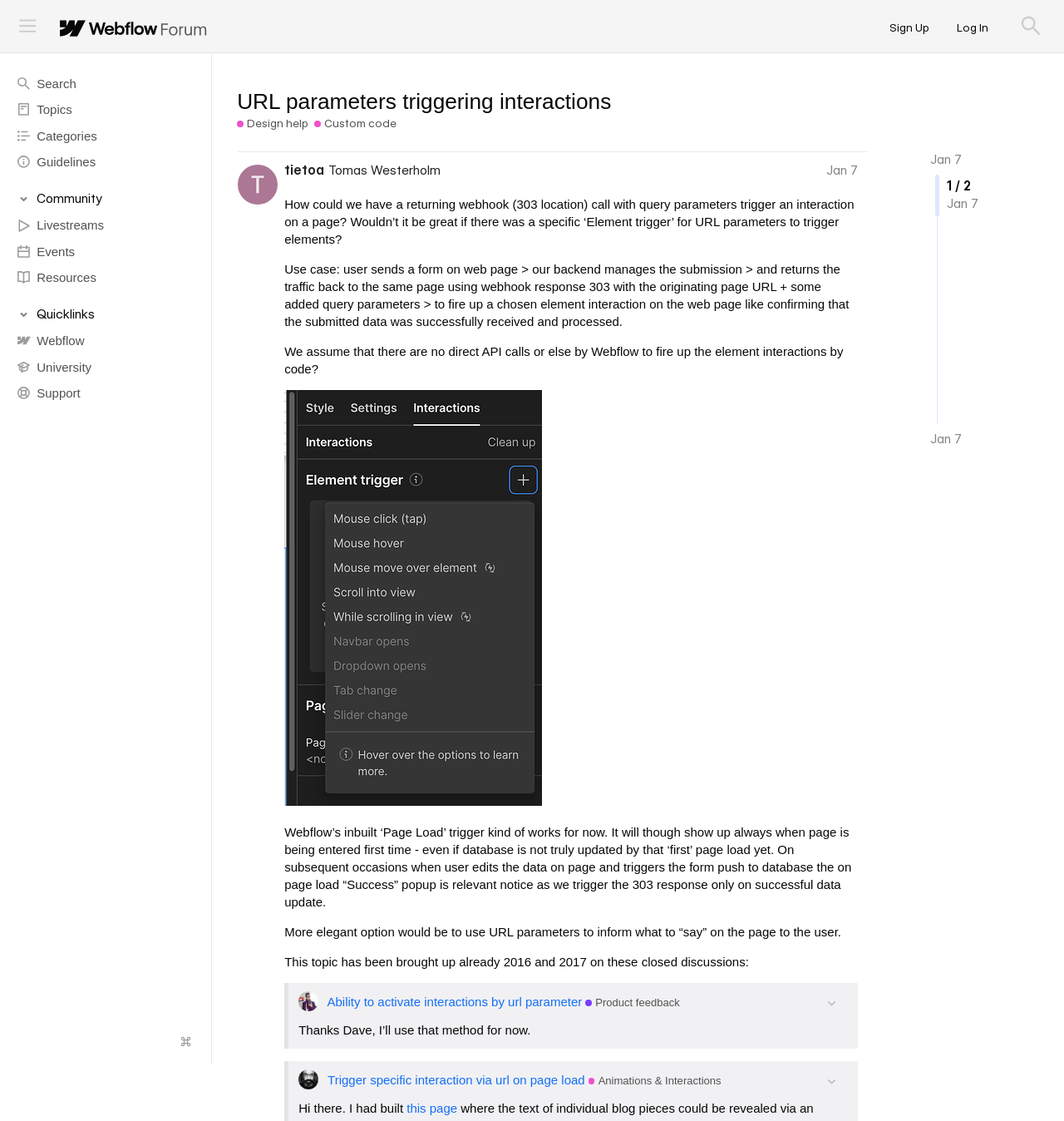How many links are there in the sidebar?
Please answer the question as detailed as possible.

I counted the number of links in the sidebar section of the webpage, which includes links such as 'Livestreams', 'Events', 'Resources', and others, and found a total of 9 links.